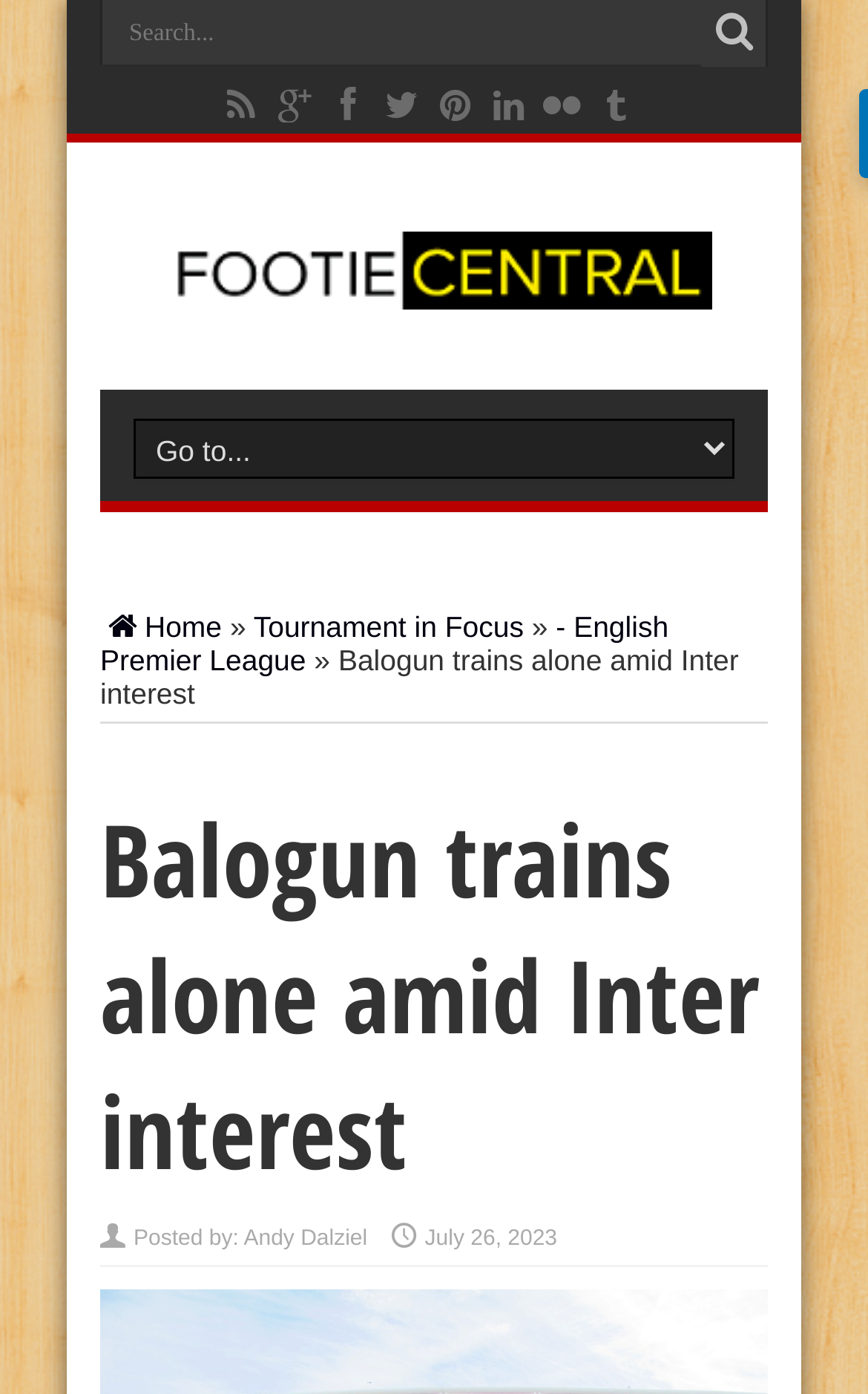What is the topic of the current article?
Look at the image and respond with a single word or a short phrase.

Balogun trains alone amid Inter interest